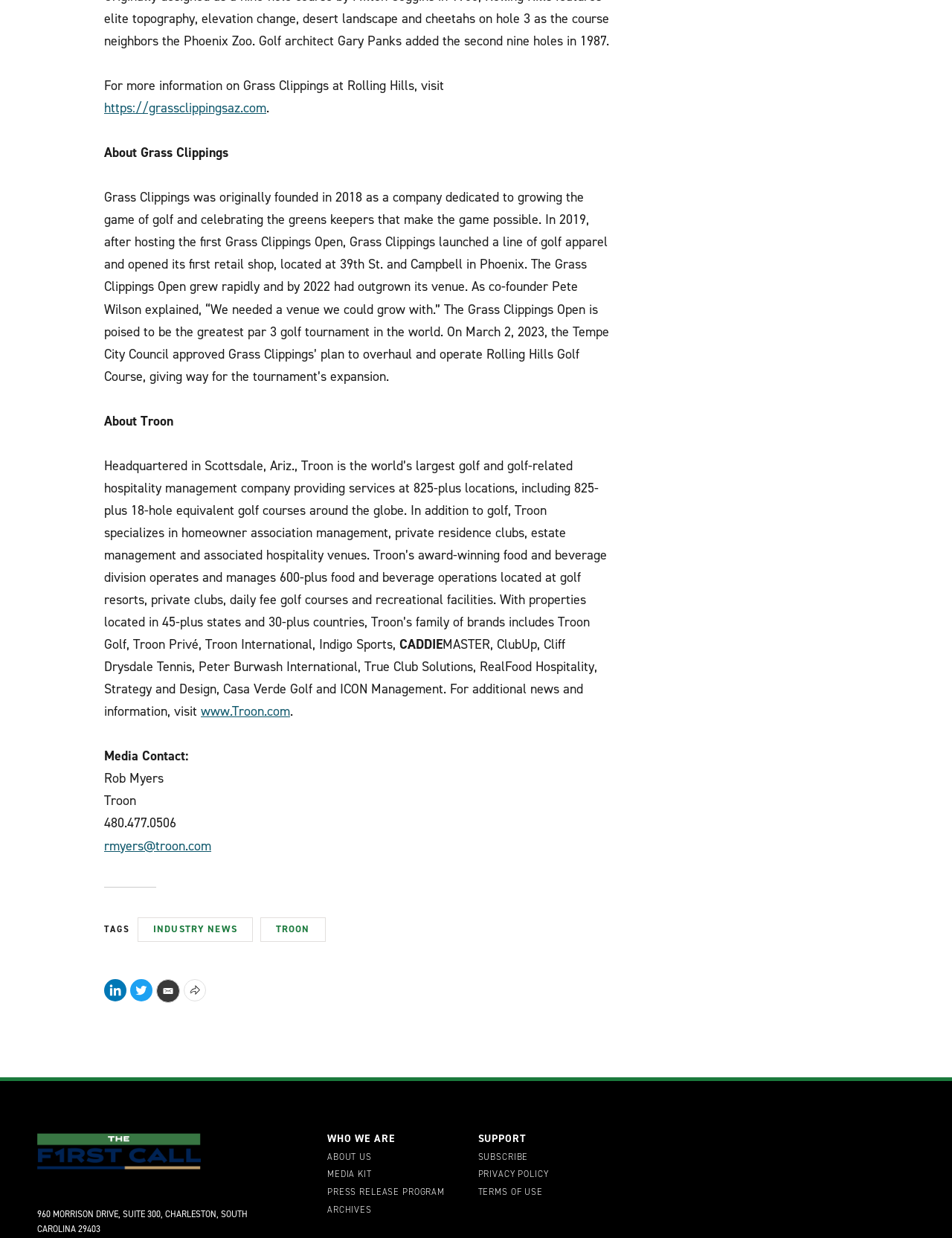Determine the bounding box coordinates of the area to click in order to meet this instruction: "visit the Grass Clippings website".

[0.109, 0.08, 0.28, 0.094]